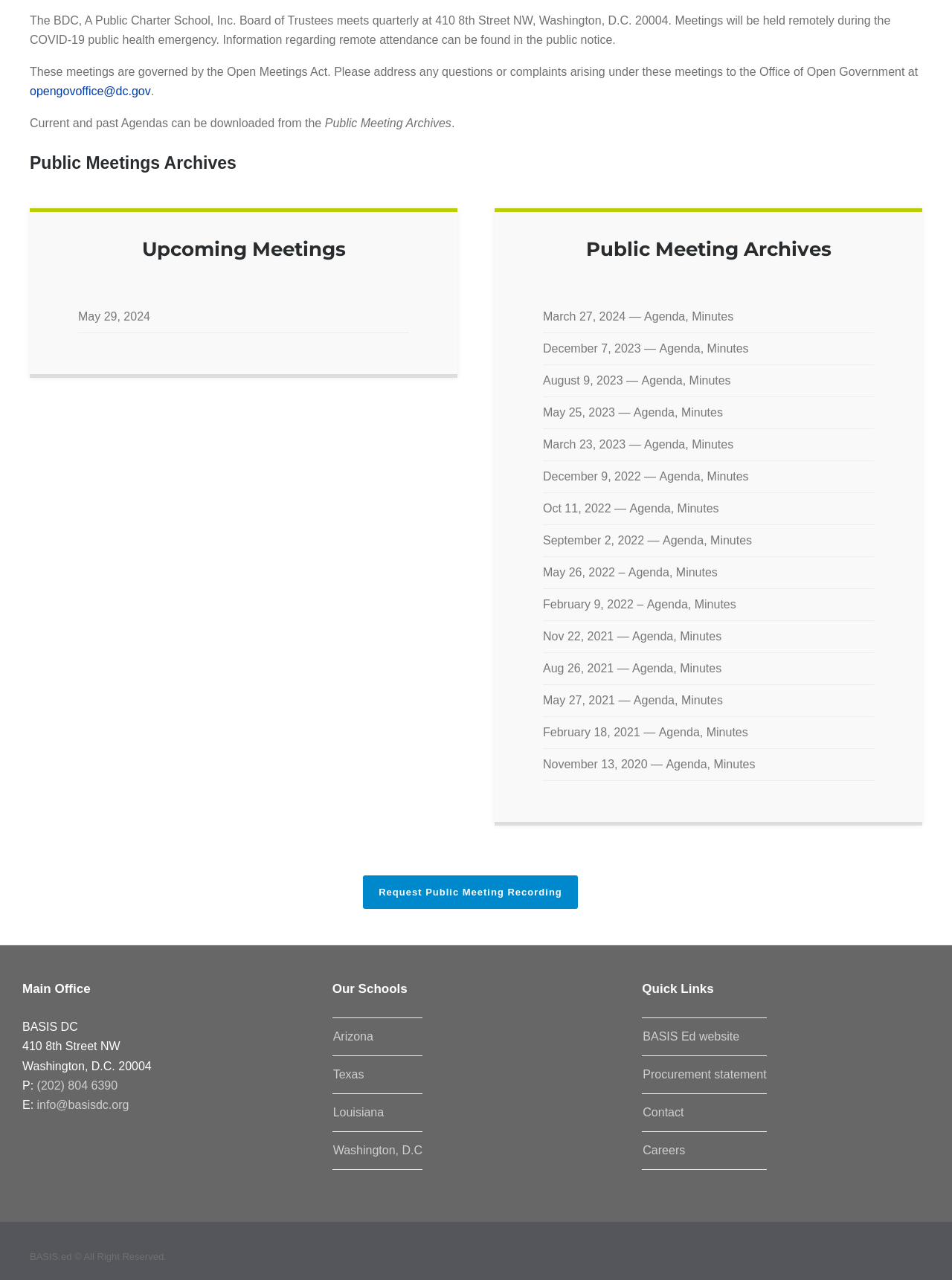Please determine the bounding box coordinates, formatted as (top-left x, top-left y, bottom-right x, bottom-right y), with all values as floating point numbers between 0 and 1. Identify the bounding box of the region described as: Procurement statement

[0.675, 0.83, 0.805, 0.849]